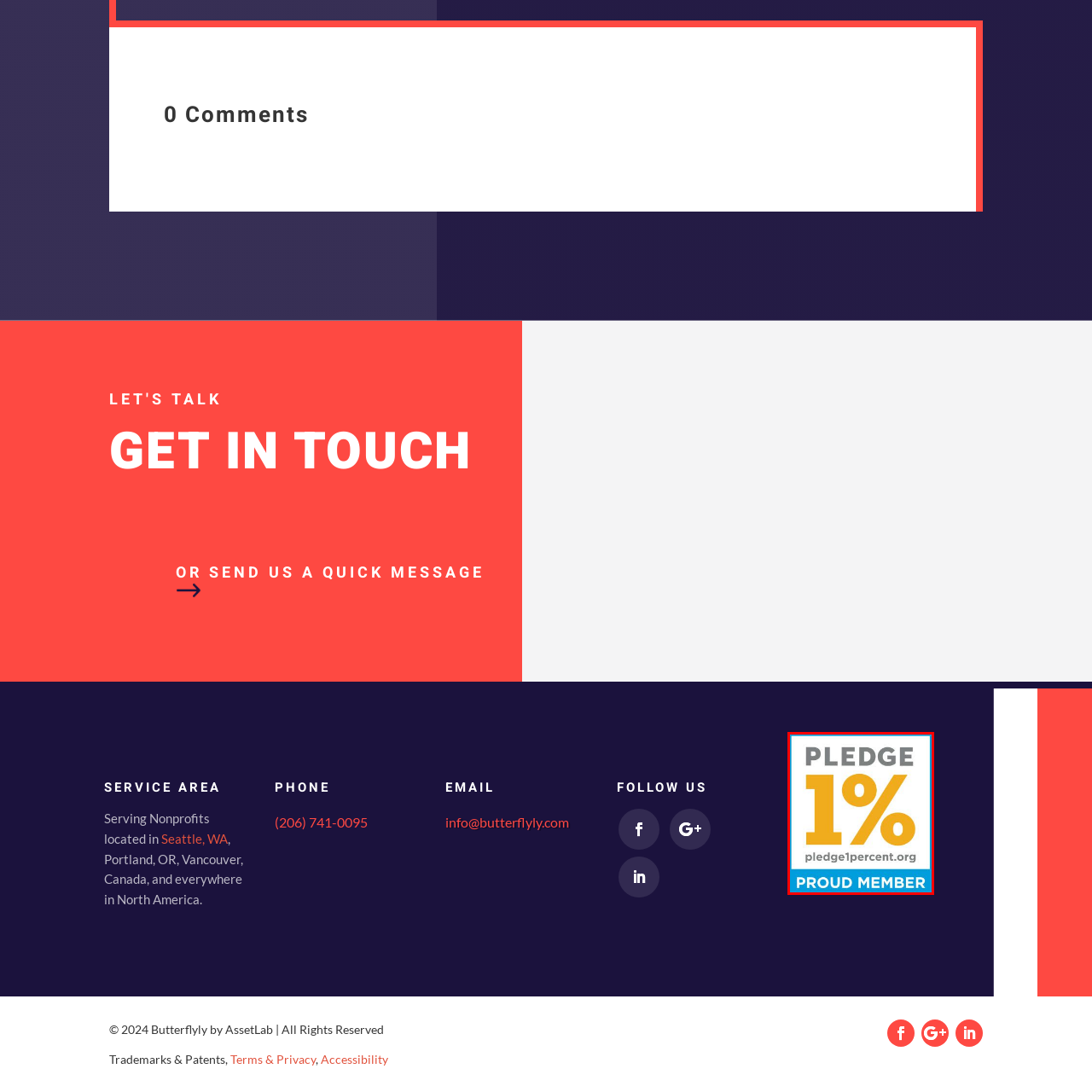Focus on the area highlighted by the red bounding box and give a thorough response to the following question, drawing from the image: What is displayed at the bottom of the badge?

The badge features the words 'PROUD MEMBER' at the bottom, reinforcing the organization's affiliation with the Pledge 1% initiative.